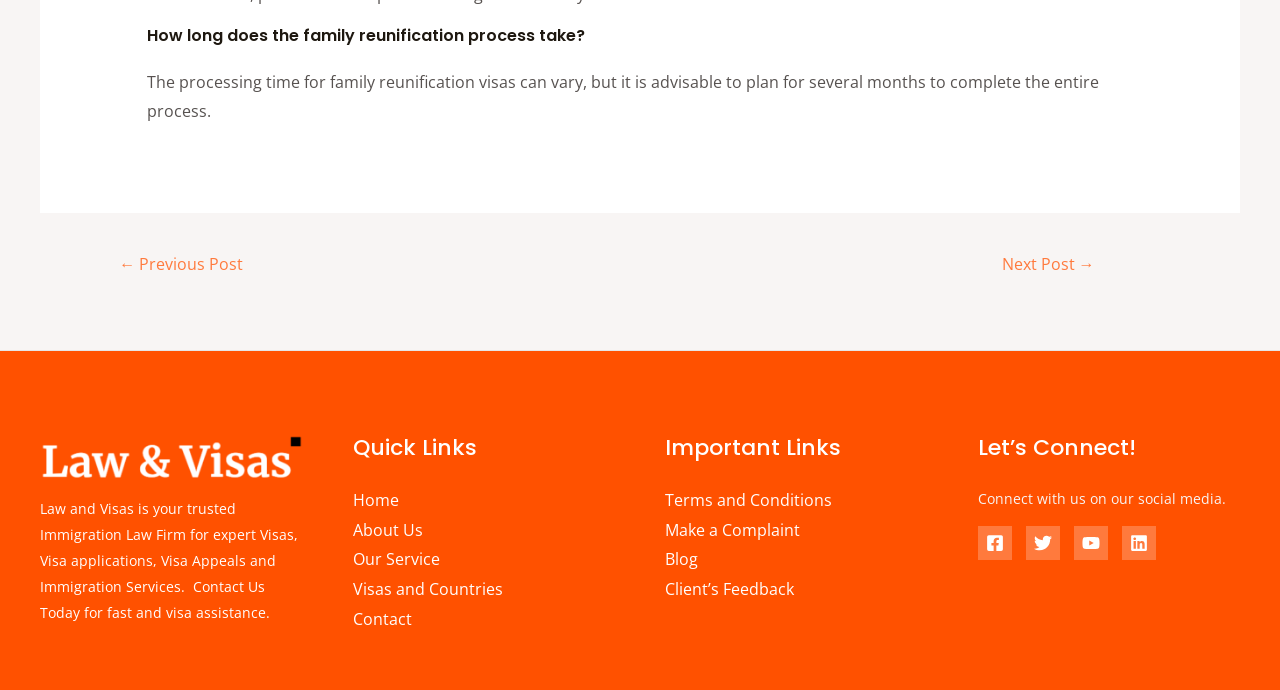Determine the bounding box coordinates of the section I need to click to execute the following instruction: "Click on the Annual Index link". Provide the coordinates as four float numbers between 0 and 1, i.e., [left, top, right, bottom].

None